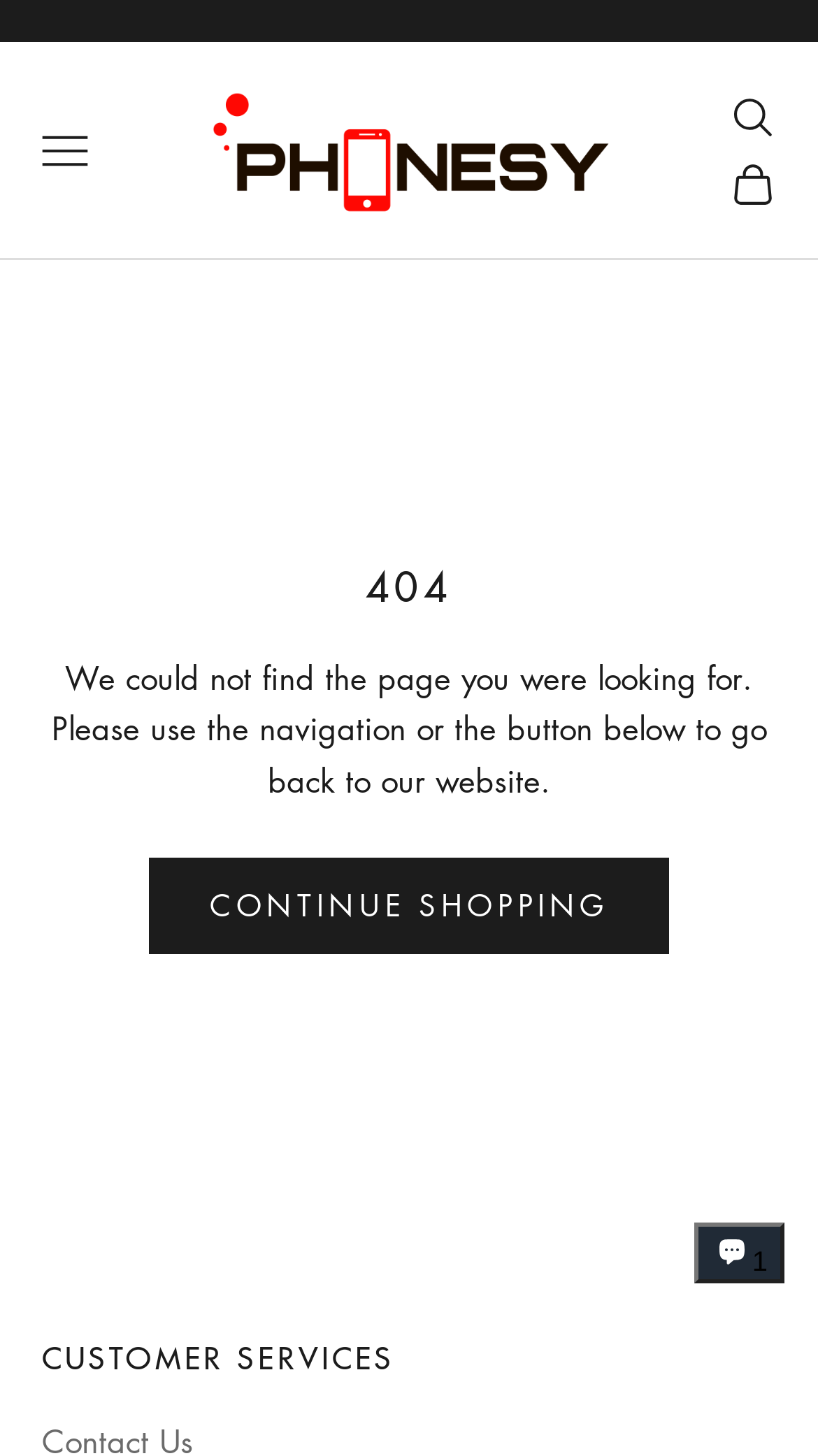Provide the bounding box coordinates of the HTML element this sentence describes: "Open cart".

[0.892, 0.111, 0.949, 0.142]